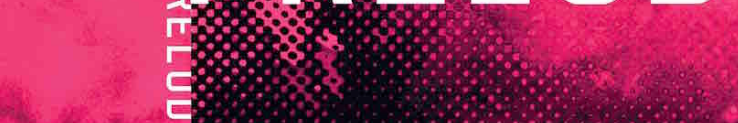What is the font color of the word 'PRELUDE'?
Based on the screenshot, respond with a single word or phrase.

White